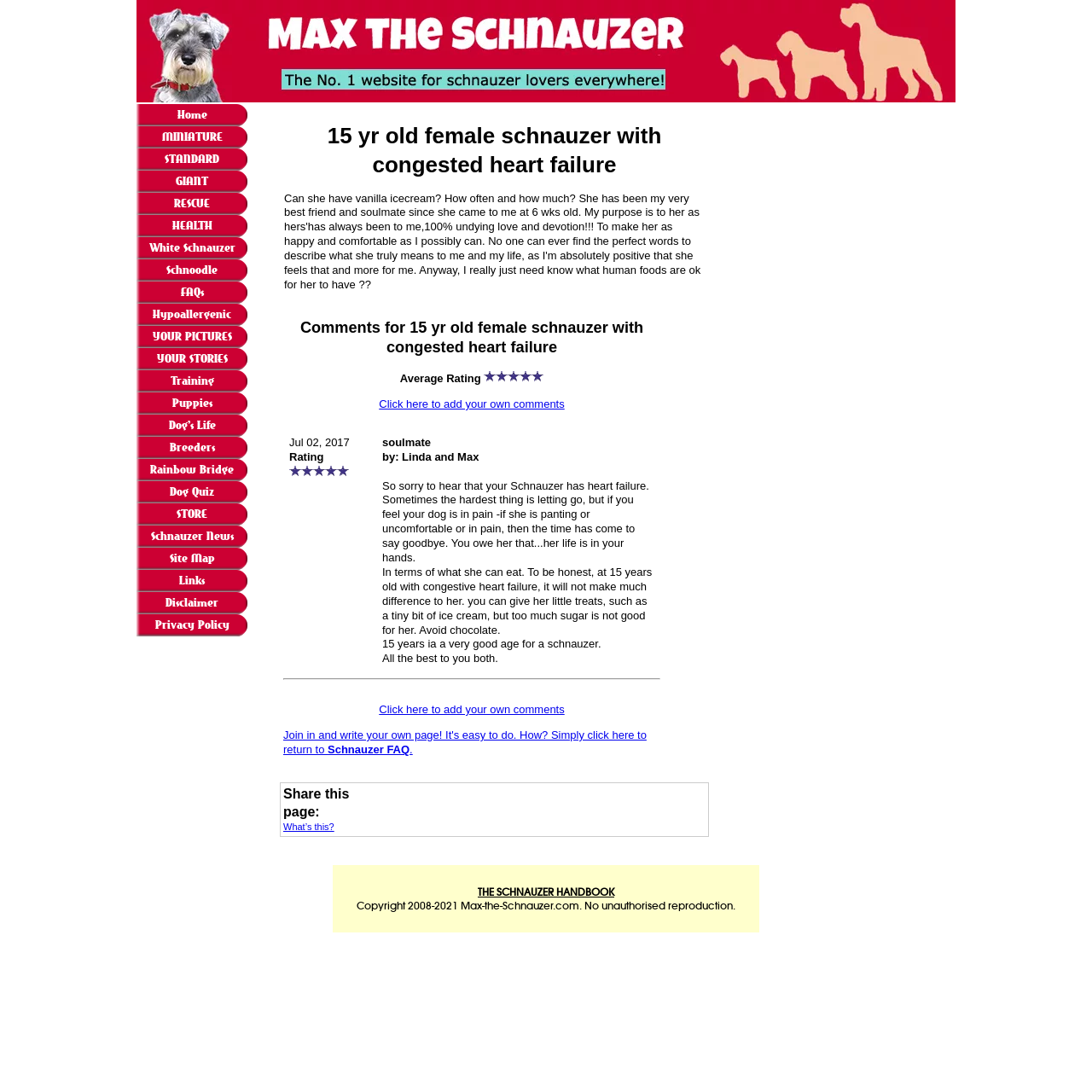Identify the bounding box coordinates of the element to click to follow this instruction: 'Go to the home page'. Ensure the coordinates are four float values between 0 and 1, provided as [left, top, right, bottom].

[0.125, 0.095, 0.227, 0.116]